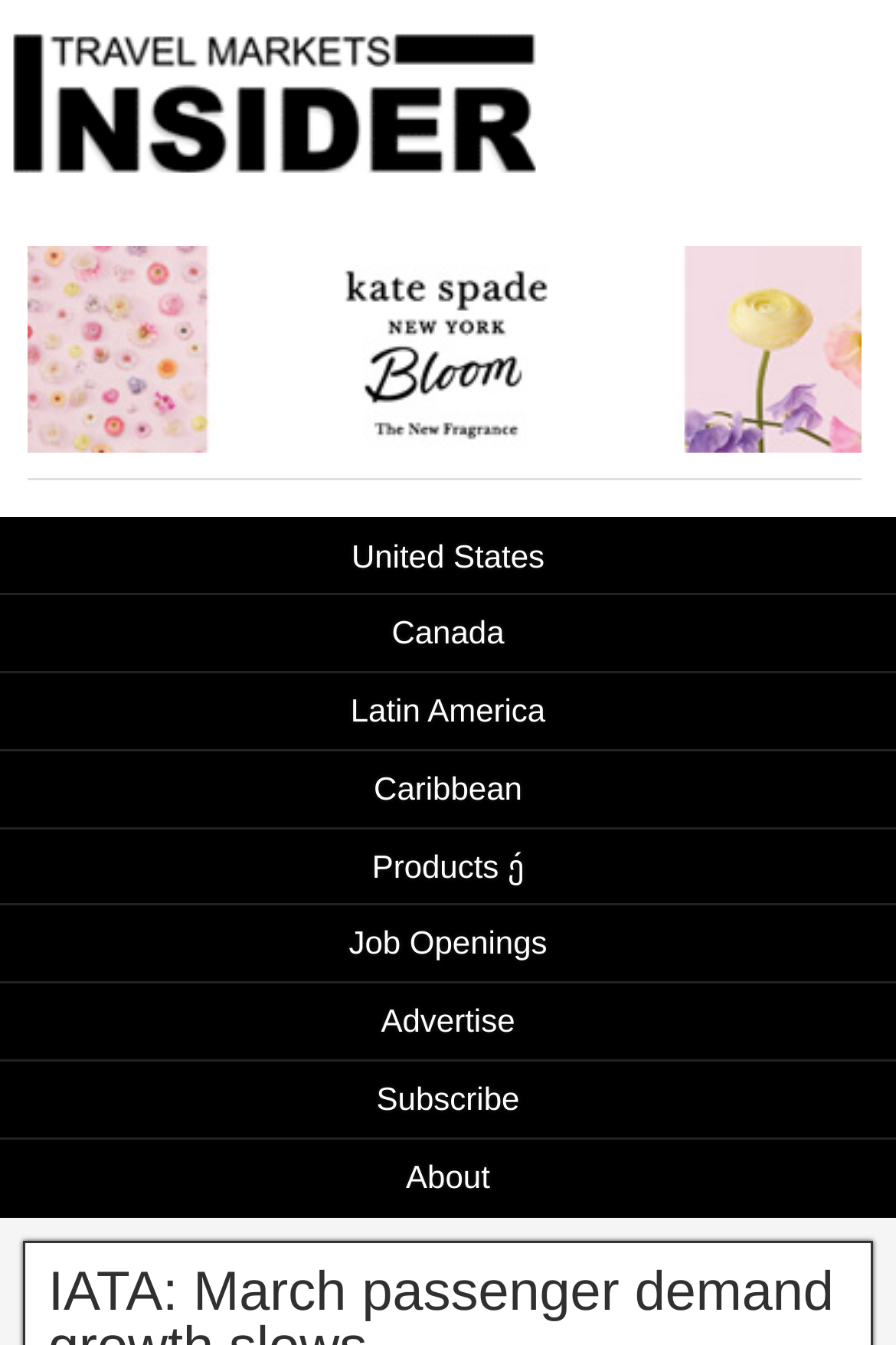Identify the bounding box for the UI element described as: "United States". Ensure the coordinates are four float numbers between 0 and 1, formatted as [left, top, right, bottom].

[0.0, 0.385, 1.0, 0.441]